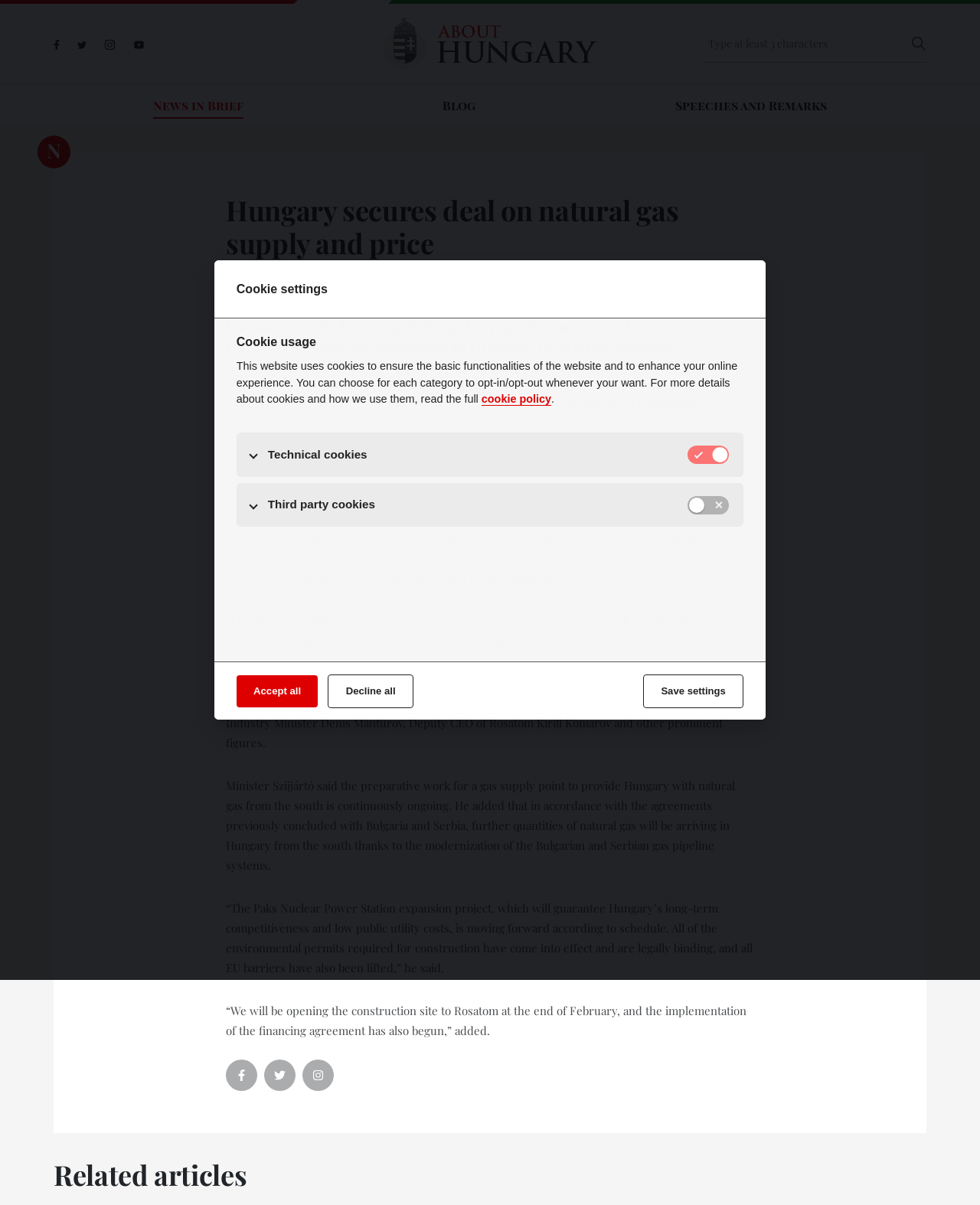Who is the minister of Foreign Affairs and Trade?
Provide an in-depth answer to the question, covering all aspects.

The article mentions that Péter Szijjártó, minister of Foreign Affairs and Trade, said an agreement has successfully been reached on the quantity and price of next year’s Gazprom natural gas shipments to Hungary.